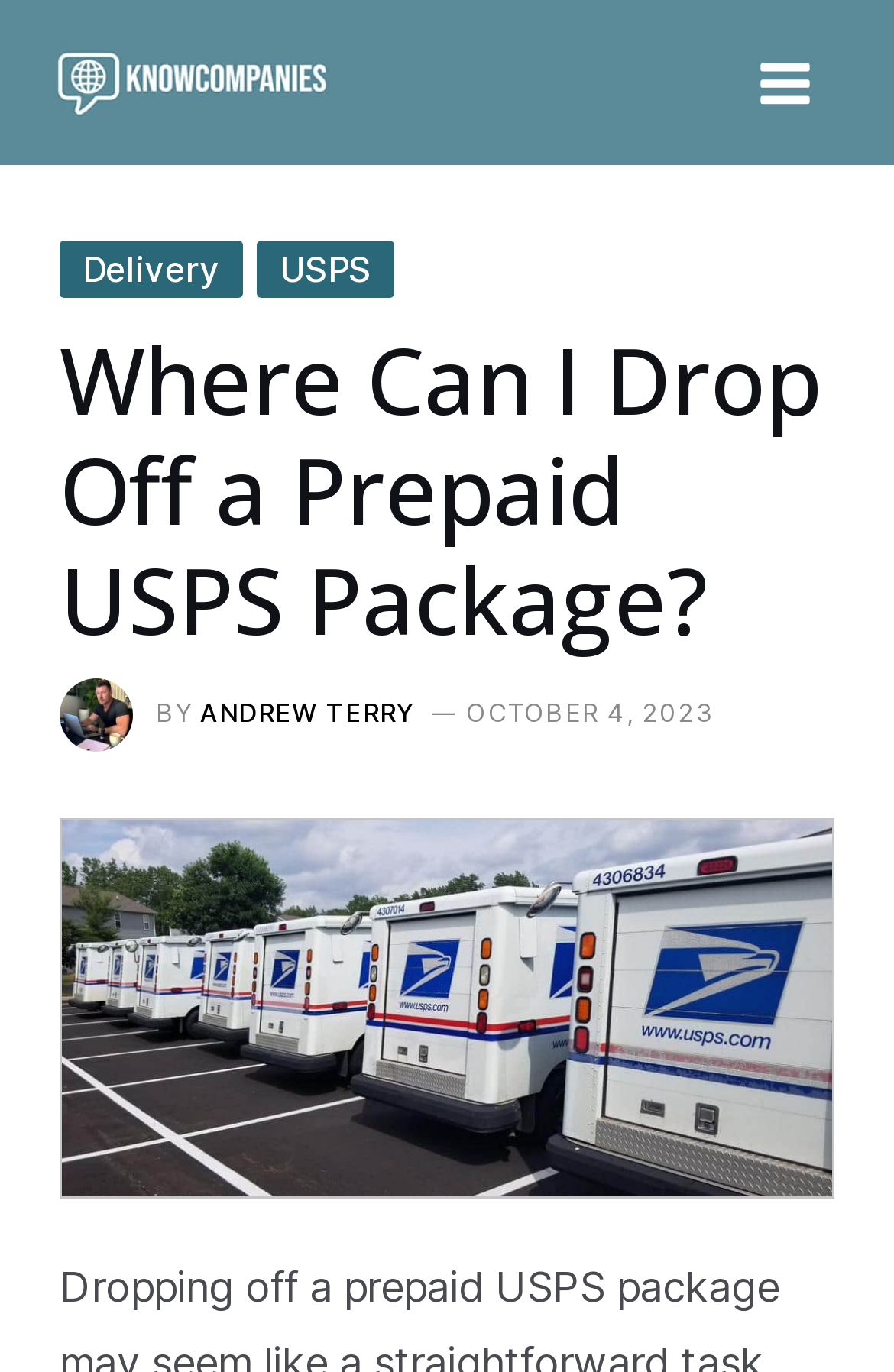What is the date of the blog post?
Give a single word or phrase as your answer by examining the image.

October 4, 2023